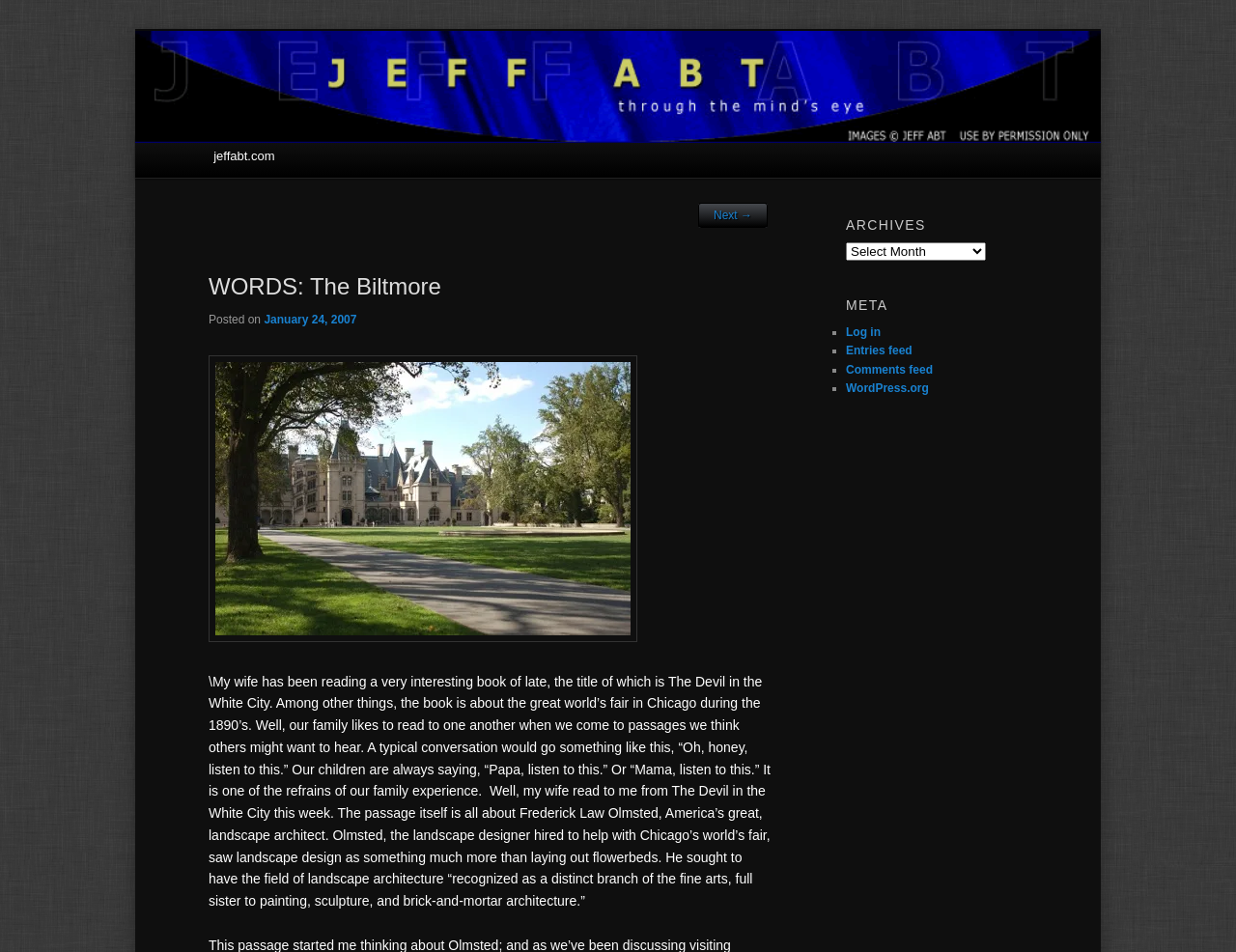Who is the landscape architect mentioned in the passage?
Please answer the question with a detailed and comprehensive explanation.

The passage mentions Frederick Law Olmsted as the landscape designer hired to help with Chicago's world's fair, who saw landscape design as a distinct branch of the fine arts.